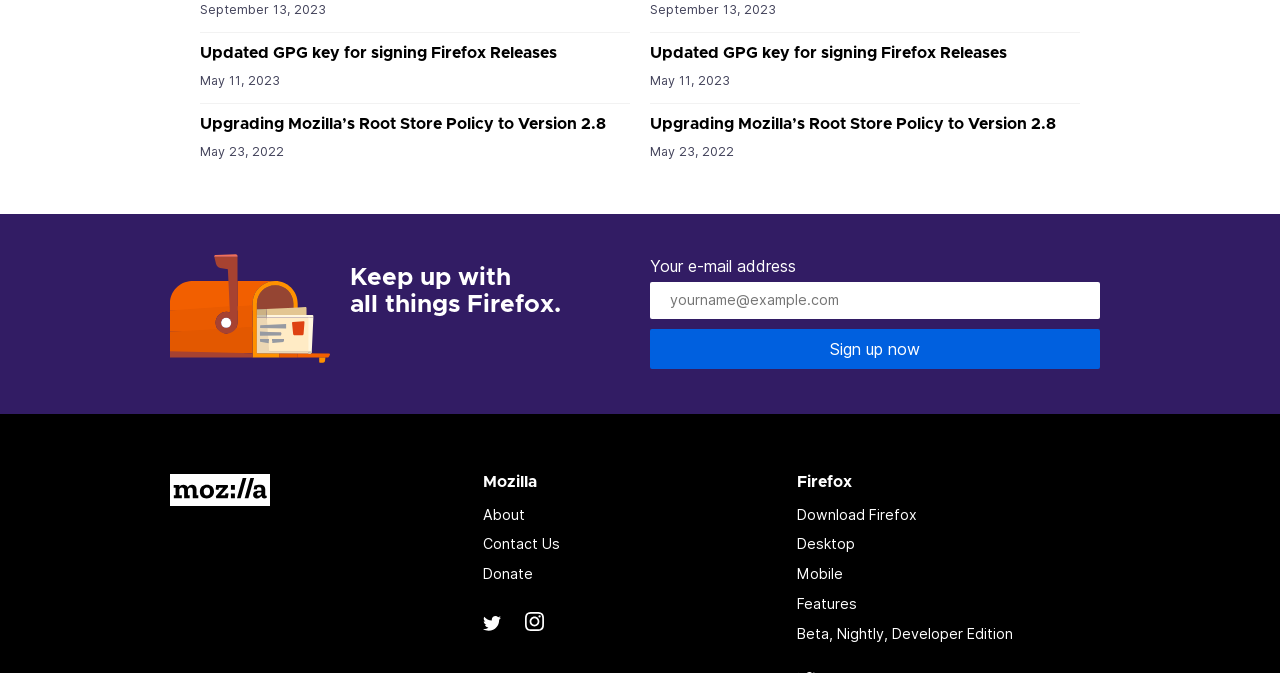Answer in one word or a short phrase: 
How many links are there in the footer?

7